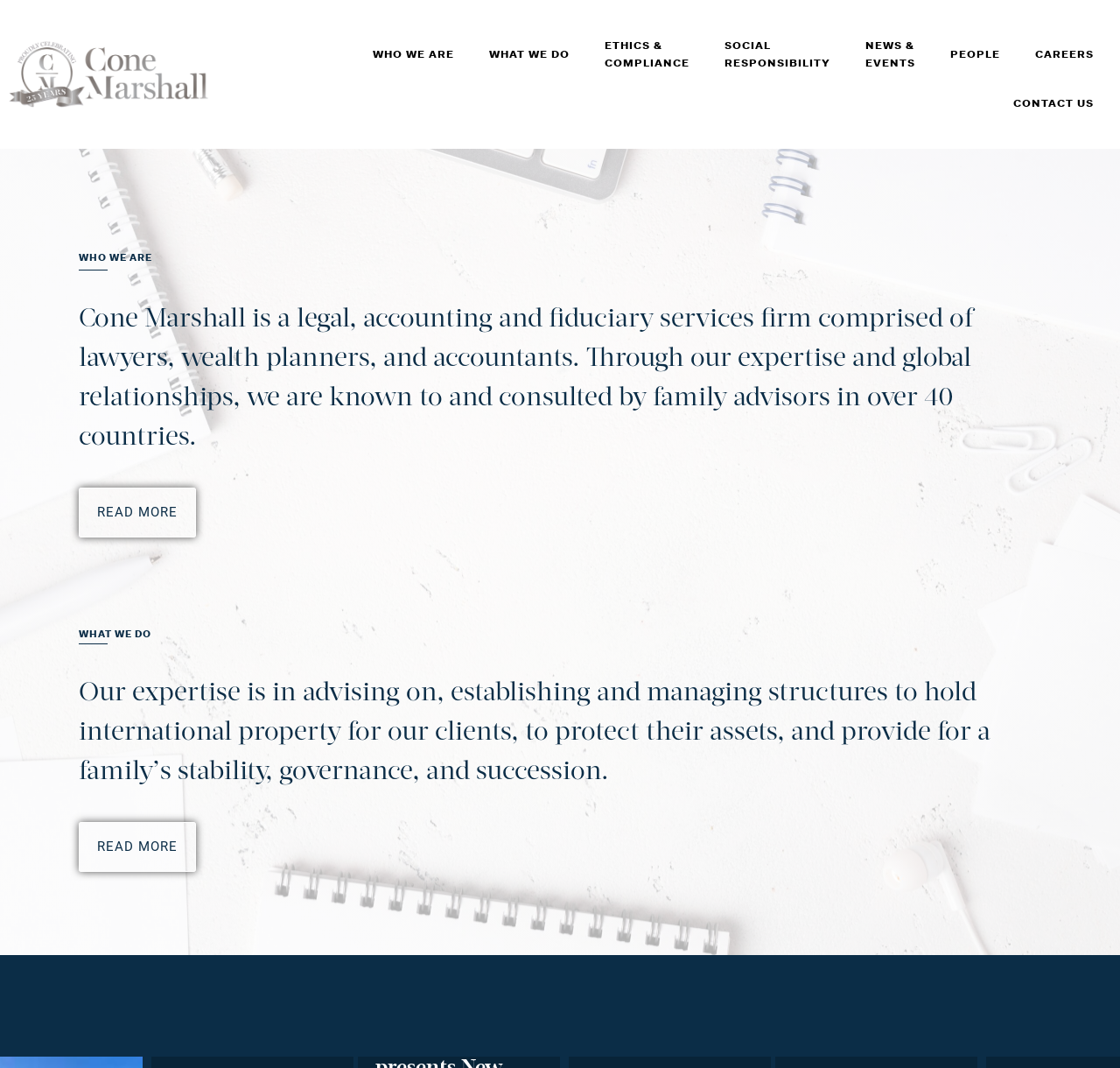Please provide a detailed answer to the question below by examining the image:
How many countries do family advisors consult Cone Marshall in?

According to the webpage, Cone Marshall is consulted by family advisors in over 40 countries, which suggests that they have a global presence and are recognized for their expertise.